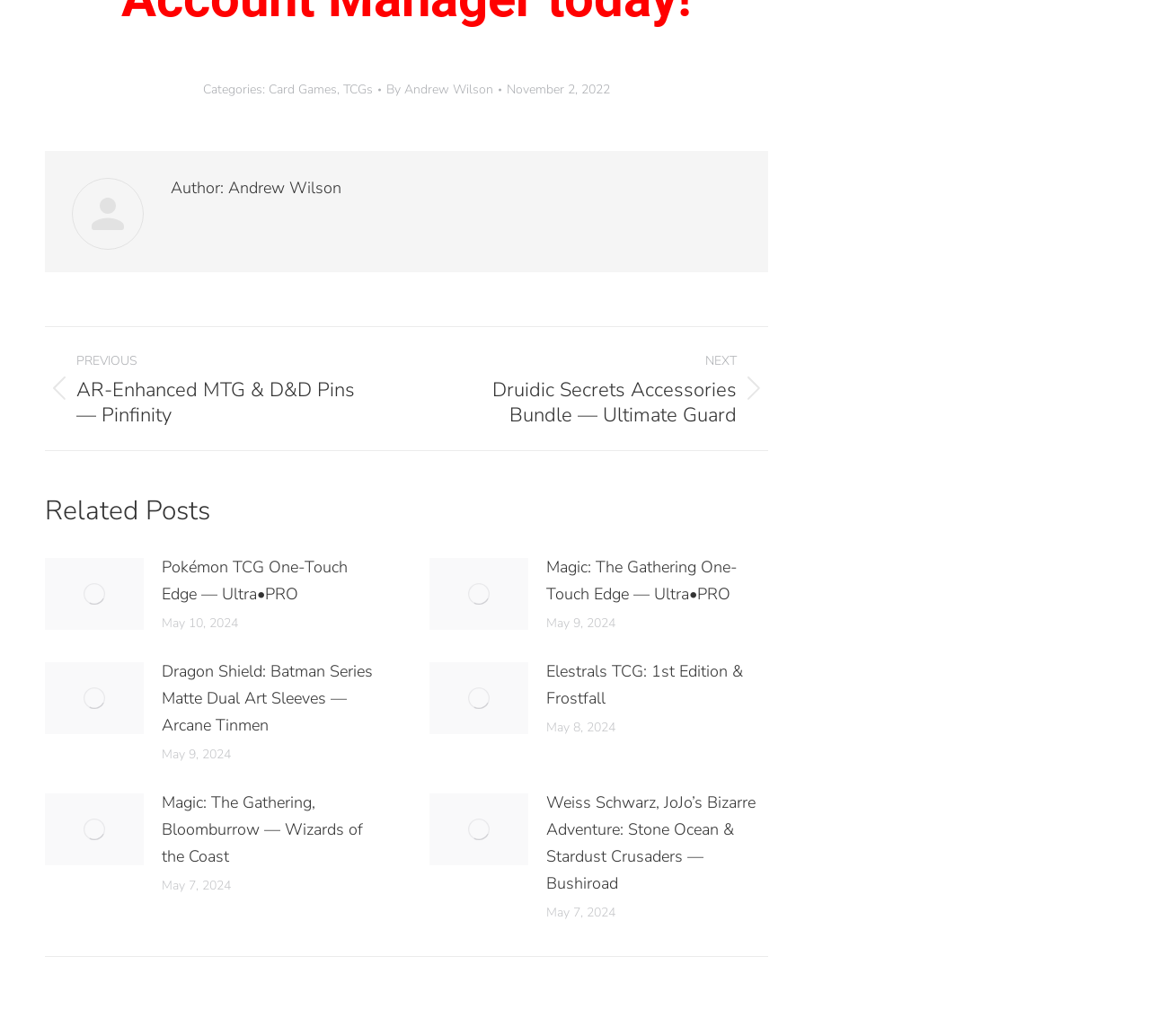Could you indicate the bounding box coordinates of the region to click in order to complete this instruction: "Read the post 'Pokémon TCG One-Touch Edge — Ultra•PRO'".

[0.141, 0.534, 0.334, 0.586]